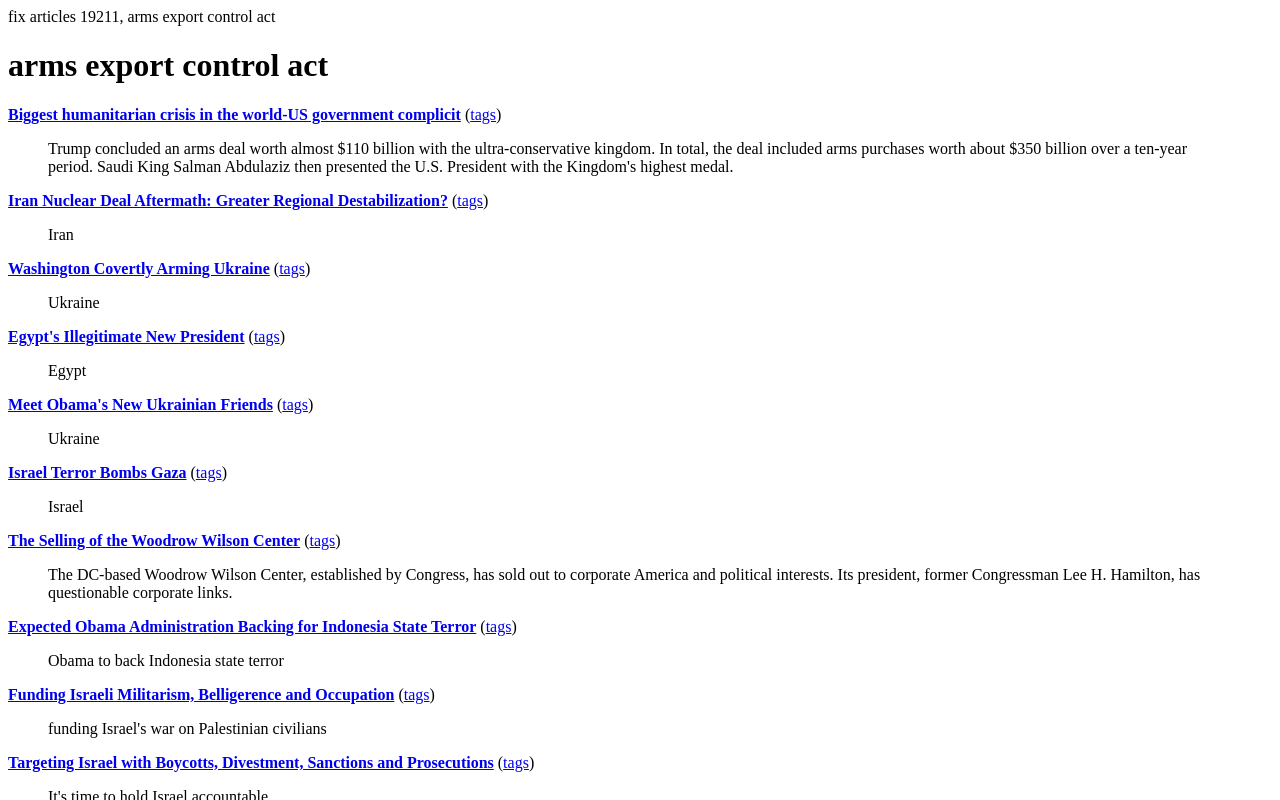Answer the question using only a single word or phrase: 
How many articles are listed on this webpage?

13